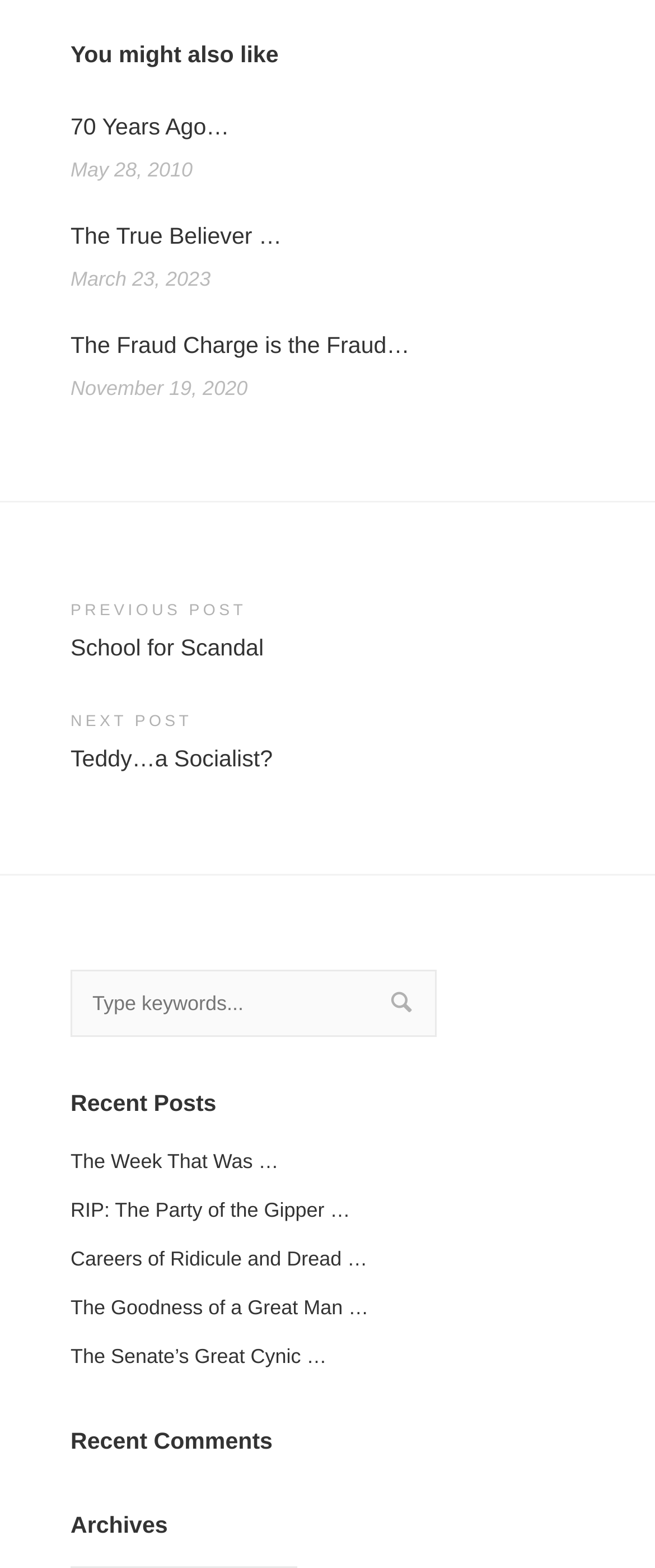Determine the bounding box coordinates of the clickable region to follow the instruction: "Explore related products".

None